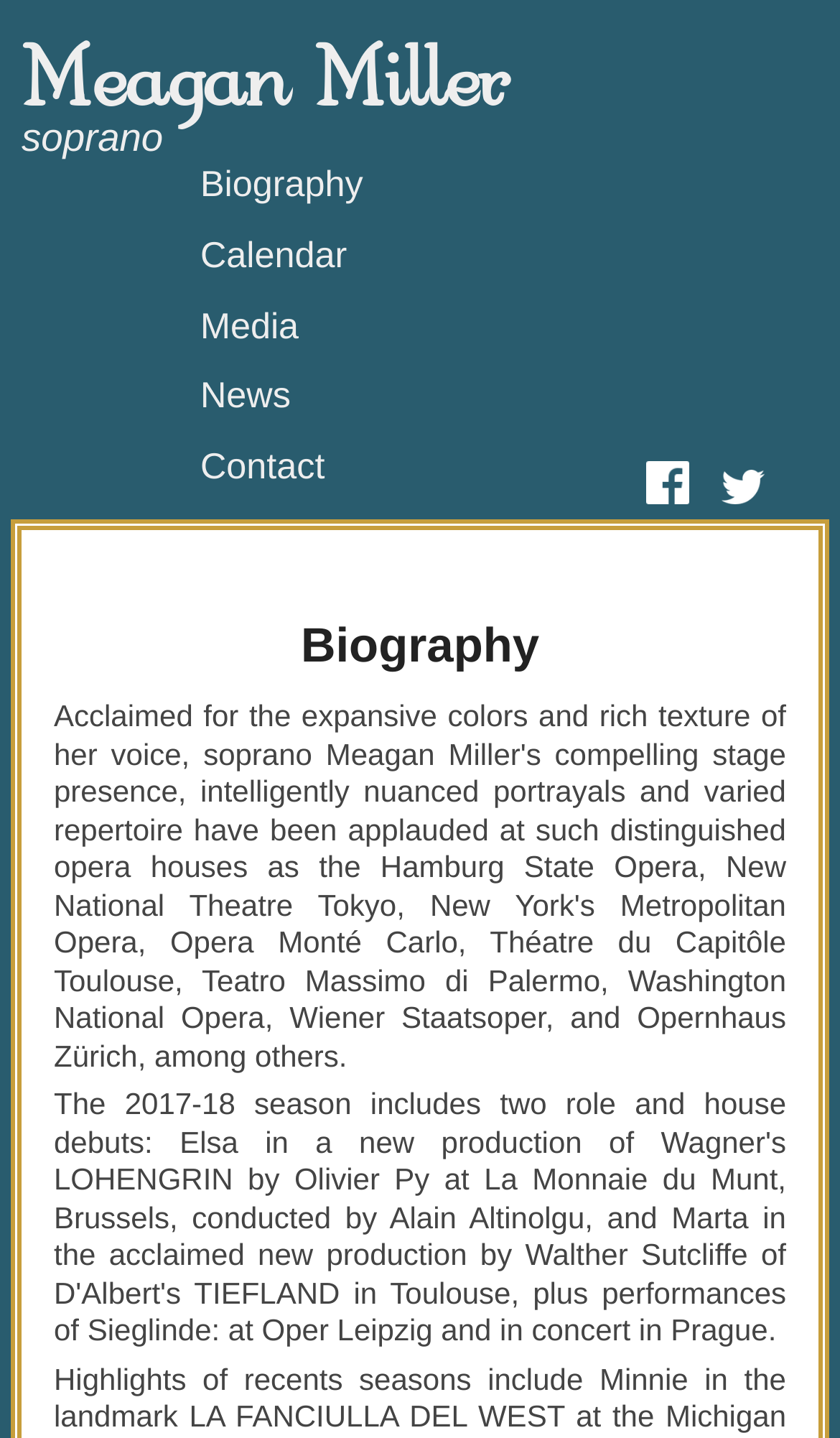How many links are above the navigation?
Please provide a single word or phrase as your answer based on the screenshot.

1